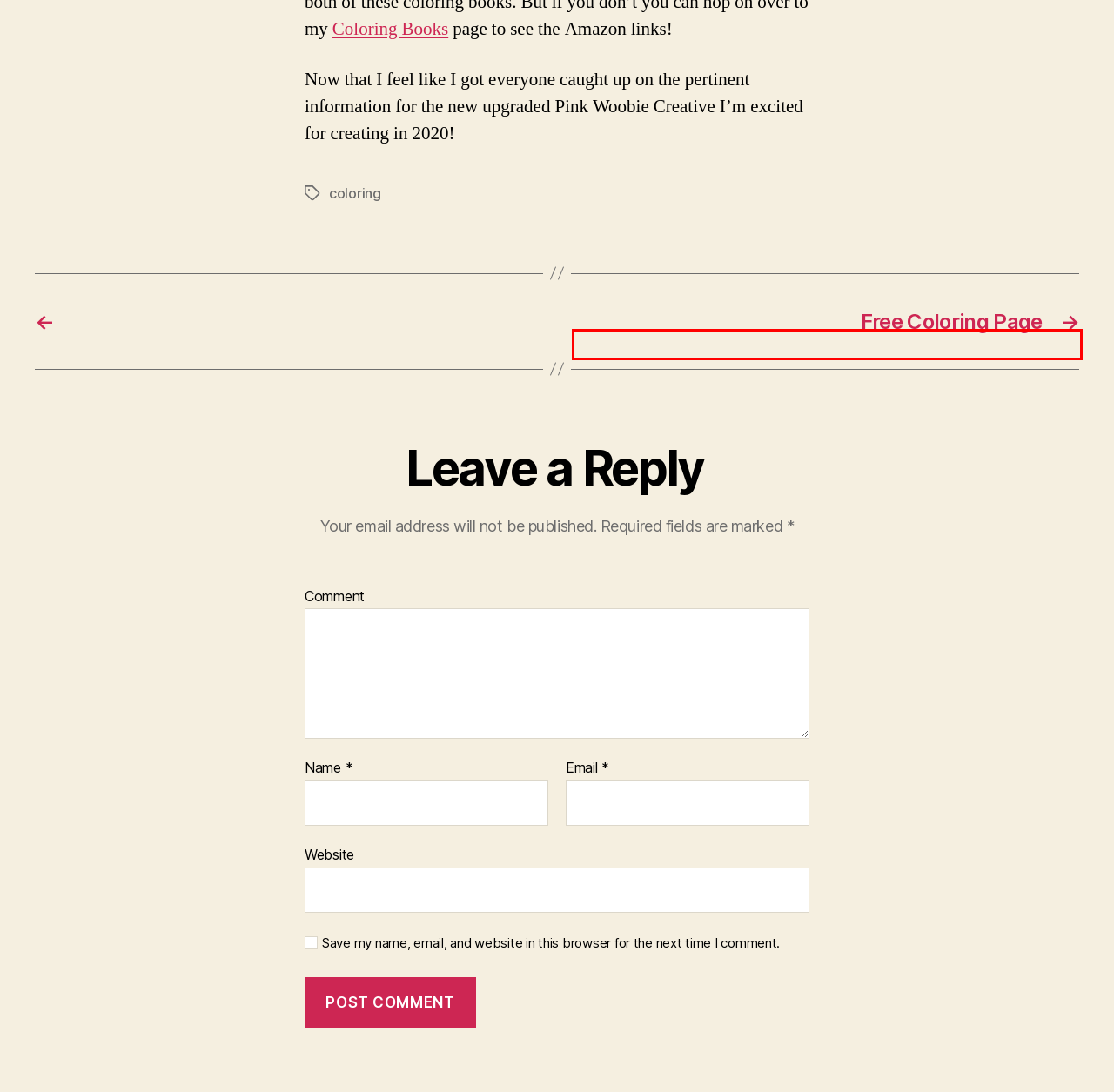Given a webpage screenshot with a red bounding box around a UI element, choose the webpage description that best matches the new webpage after clicking the element within the bounding box. Here are the candidates:
A. admin – Pink Woobie Creative
B. Fiber Arts – Pink Woobie Creative
C. 2019 Review: Part 1 – Pink Woobie Creative
D. Coloring Books – Pink Woobie Creative
E. Blog Tool, Publishing Platform, and CMS – WordPress.org
F. coloring – Pink Woobie Creative
G. Free Coloring Page – Pink Woobie Creative
H. Creating – Pink Woobie Creative

G